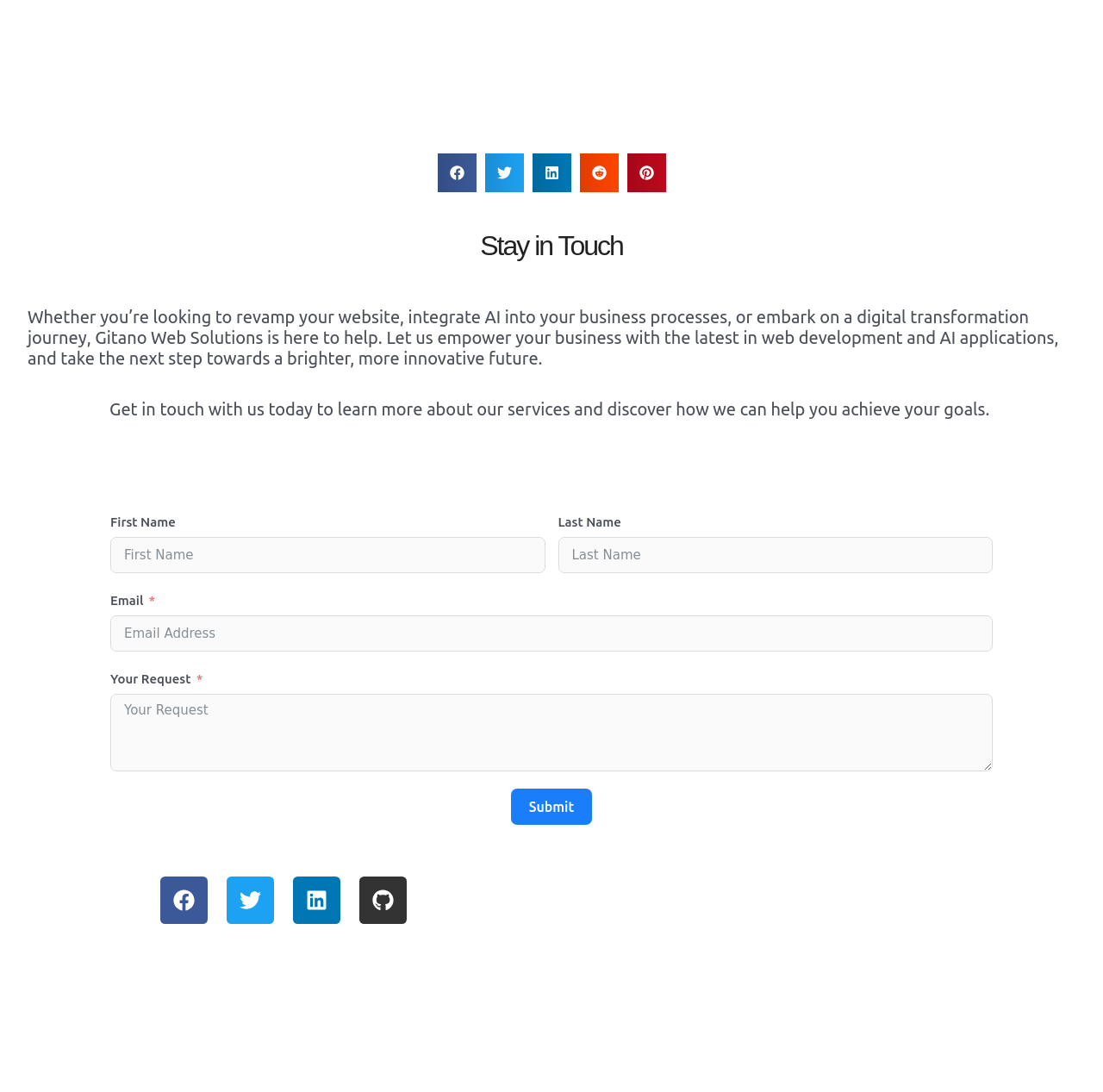Specify the bounding box coordinates of the element's region that should be clicked to achieve the following instruction: "Submit the form". The bounding box coordinates consist of four float numbers between 0 and 1, in the format [left, top, right, bottom].

[0.463, 0.722, 0.537, 0.755]